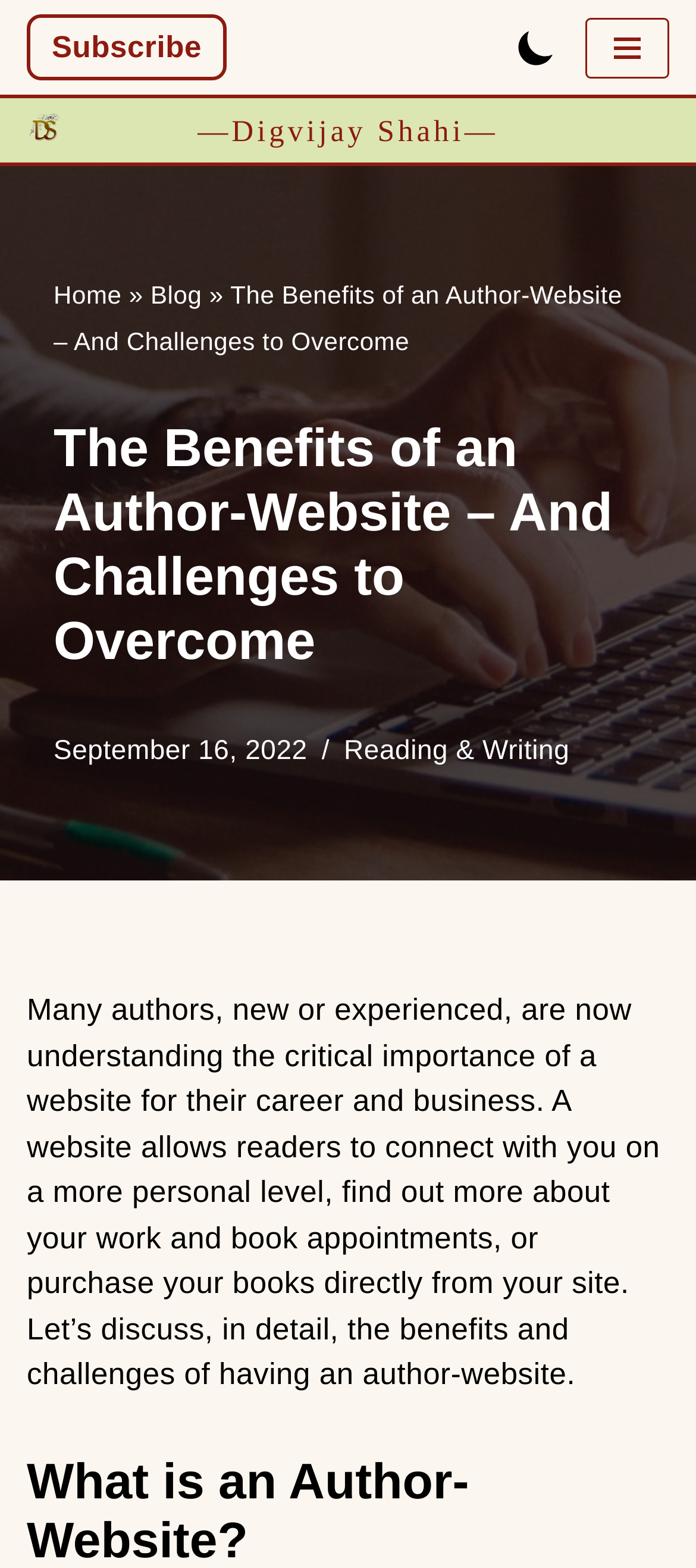Please determine the bounding box coordinates for the element that should be clicked to follow these instructions: "Read the Blog post".

[0.216, 0.179, 0.29, 0.197]